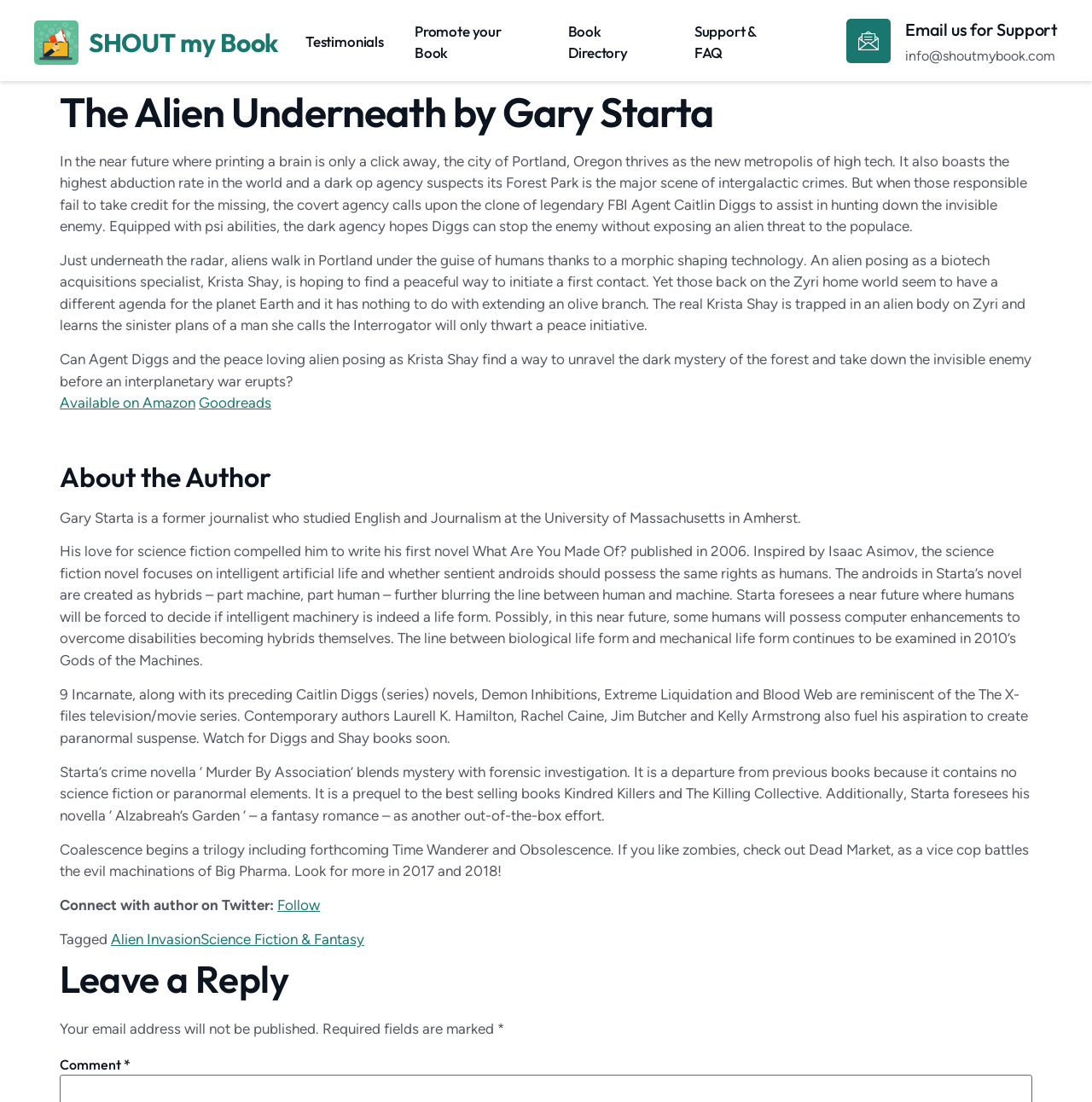Who is the author of the book? Please answer the question using a single word or phrase based on the image.

Gary Starta